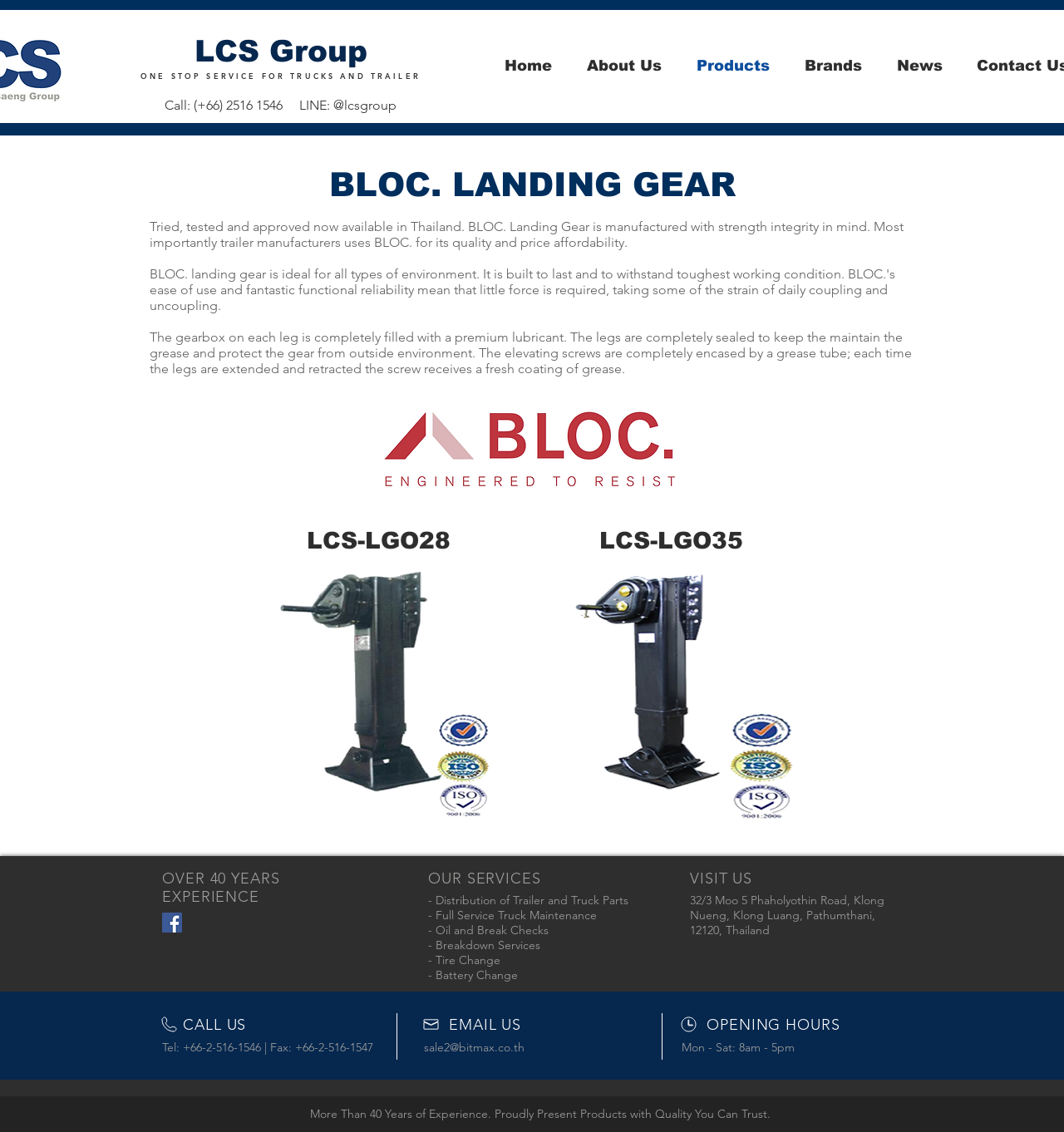What type of products does LCS Group offer?
Using the image, give a concise answer in the form of a single word or short phrase.

Truck and trailer parts